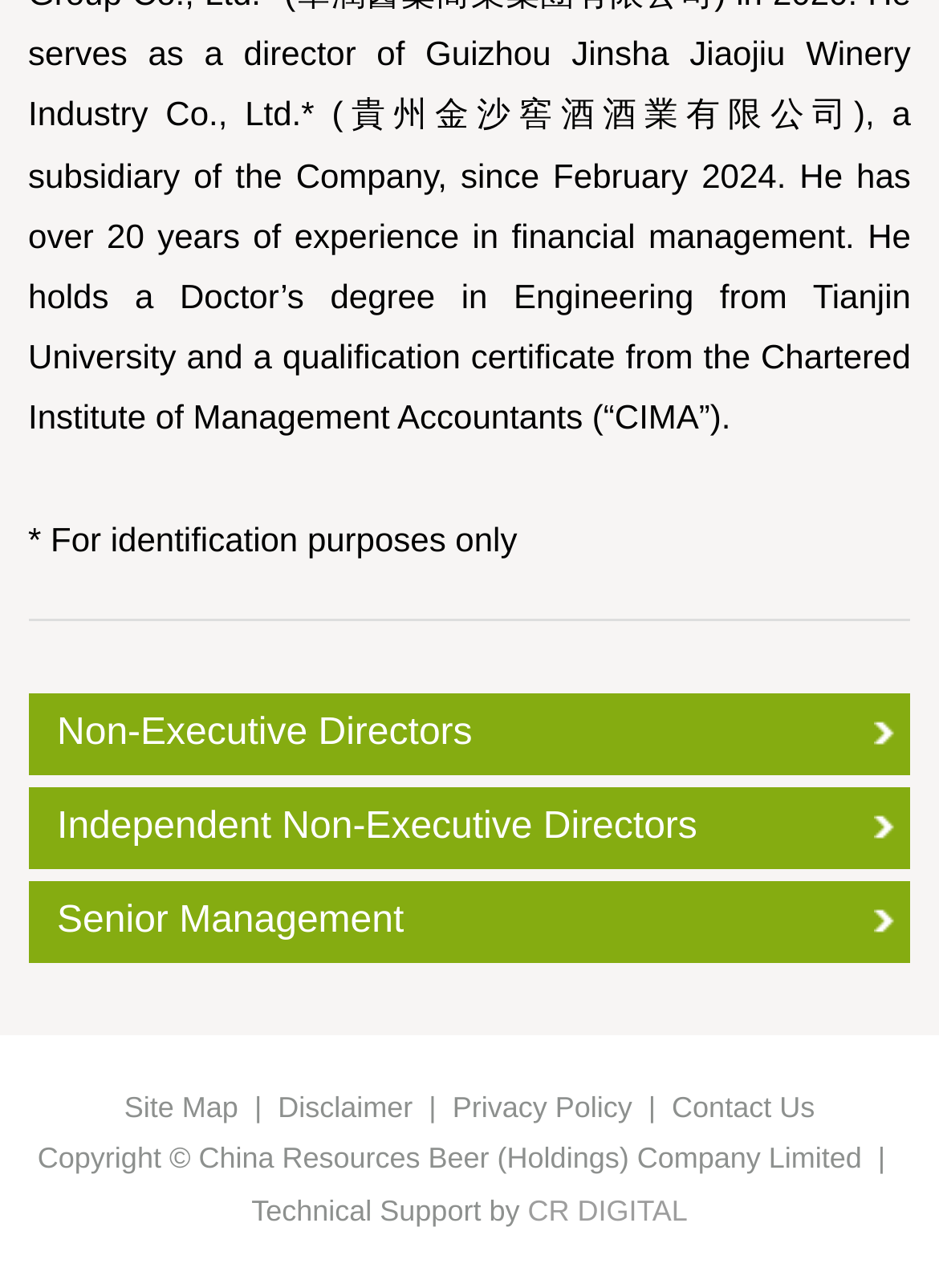Respond concisely with one word or phrase to the following query:
How many sections are there in the main content area?

3